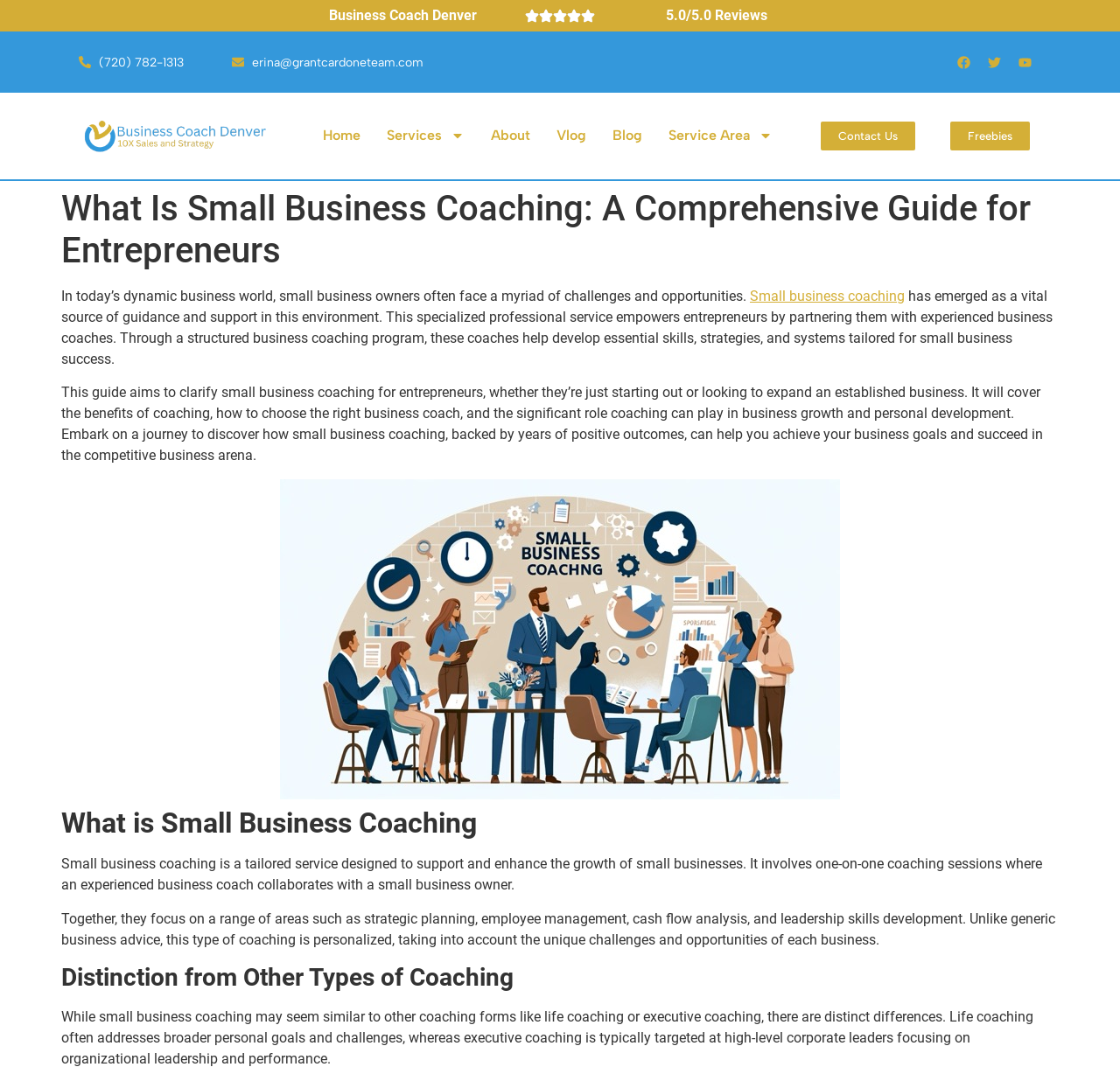Give a succinct answer to this question in a single word or phrase: 
What is the purpose of small business coaching?

To support and enhance the growth of small businesses